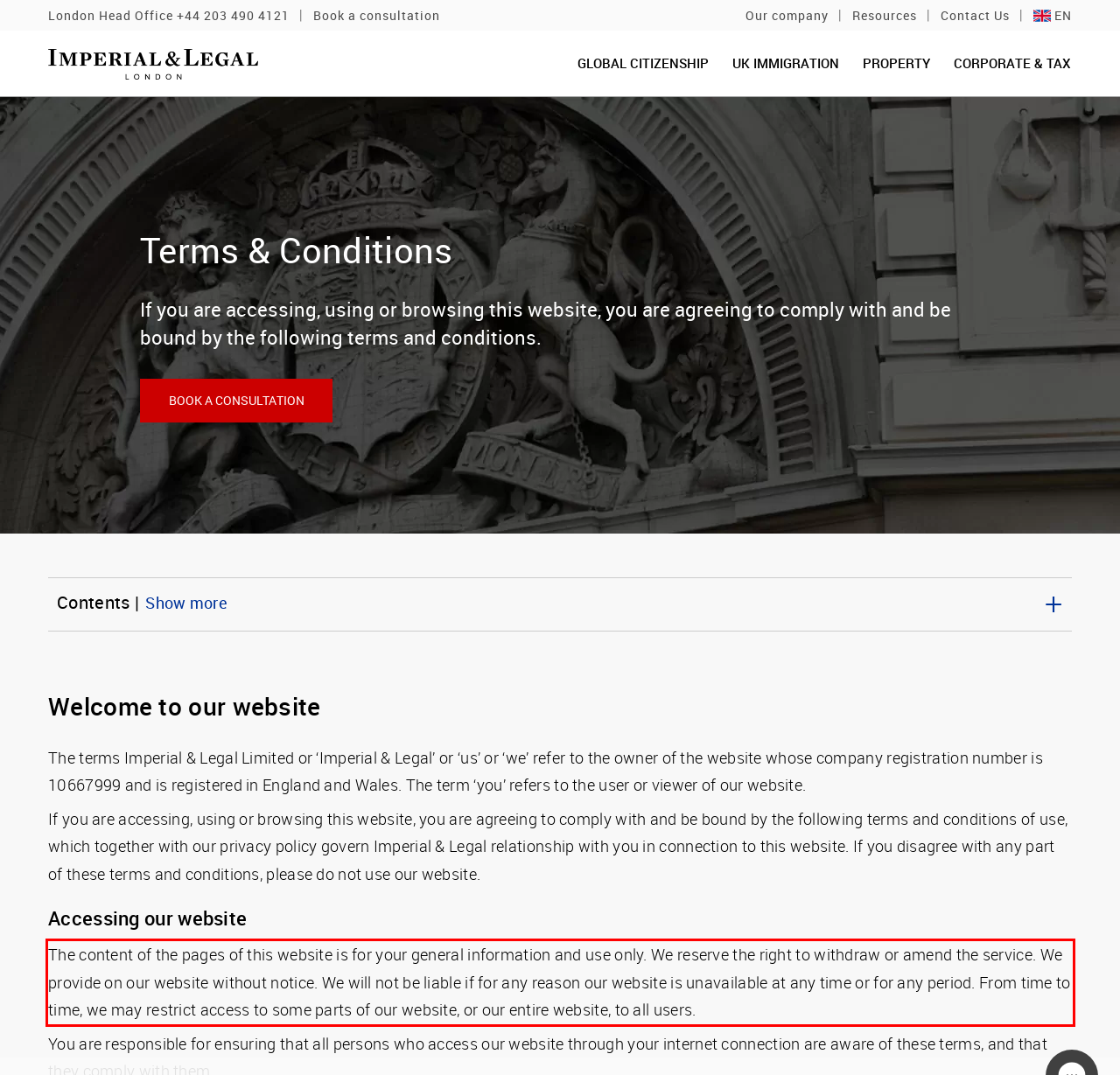Look at the webpage screenshot and recognize the text inside the red bounding box.

The content of the pages of this website is for your general information and use only. We reserve the right to withdraw or amend the service. We provide on our website without notice. We will not be liable if for any reason our website is unavailable at any time or for any period. From time to time, we may restrict access to some parts of our website, or our entire website, to all users.